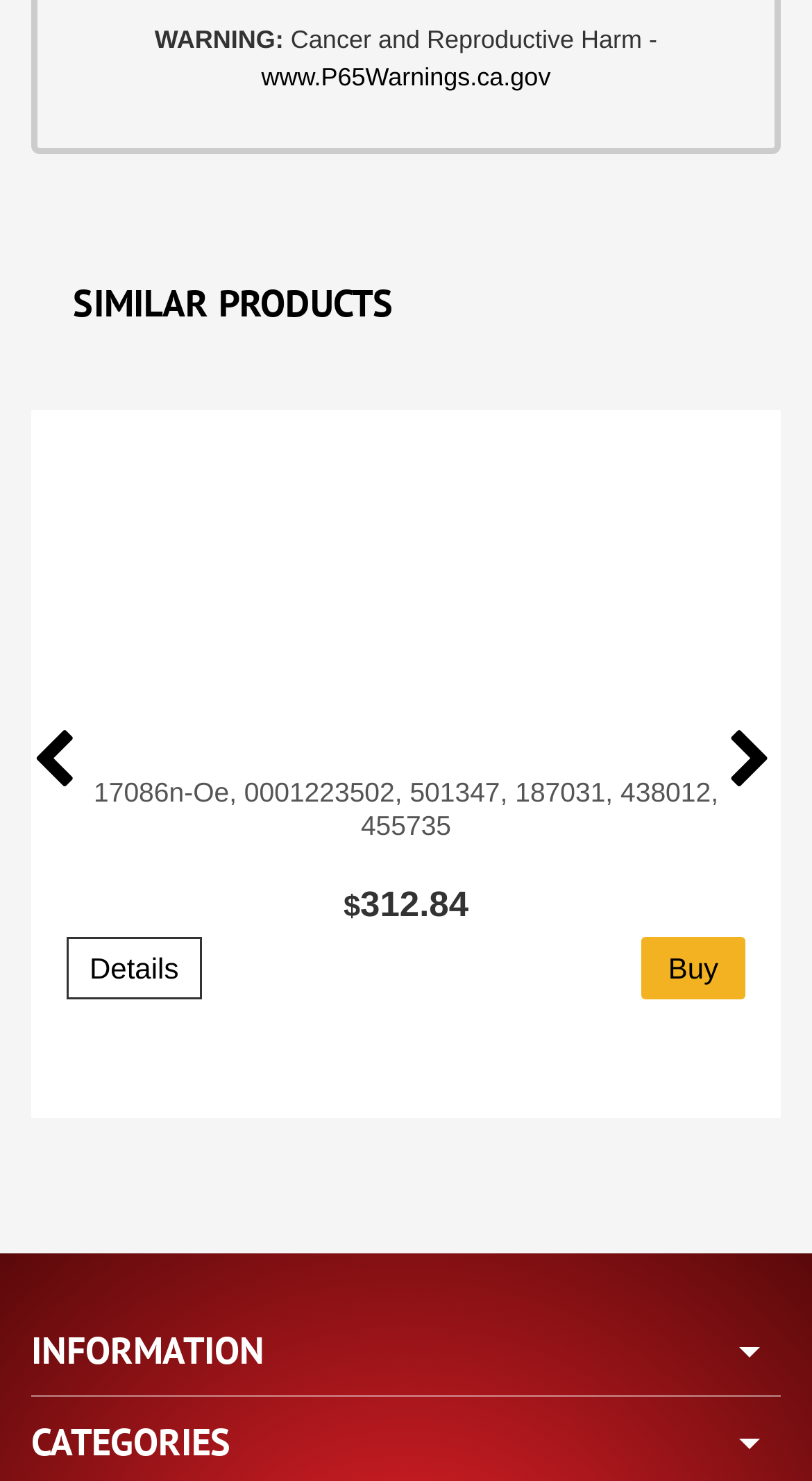Specify the bounding box coordinates of the element's area that should be clicked to execute the given instruction: "Explore similar products". The coordinates should be four float numbers between 0 and 1, i.e., [left, top, right, bottom].

[0.09, 0.188, 0.485, 0.221]